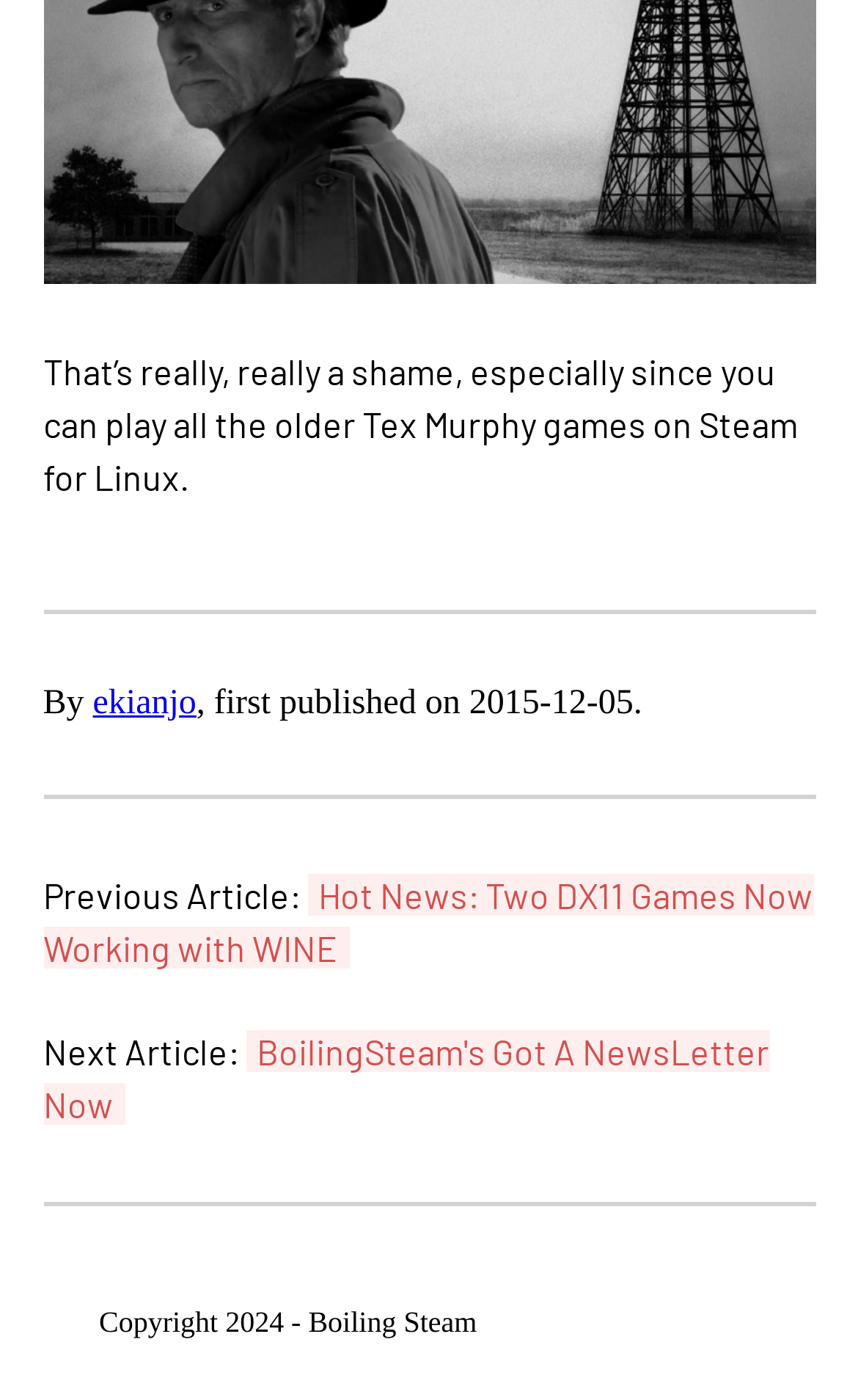Analyze the image and answer the question with as much detail as possible: 
What is the topic of the previous article?

The topic of the previous article is mentioned in the link 'Hot News: Two DX11 Games Now Working with WINE' which is located in the middle of the webpage.